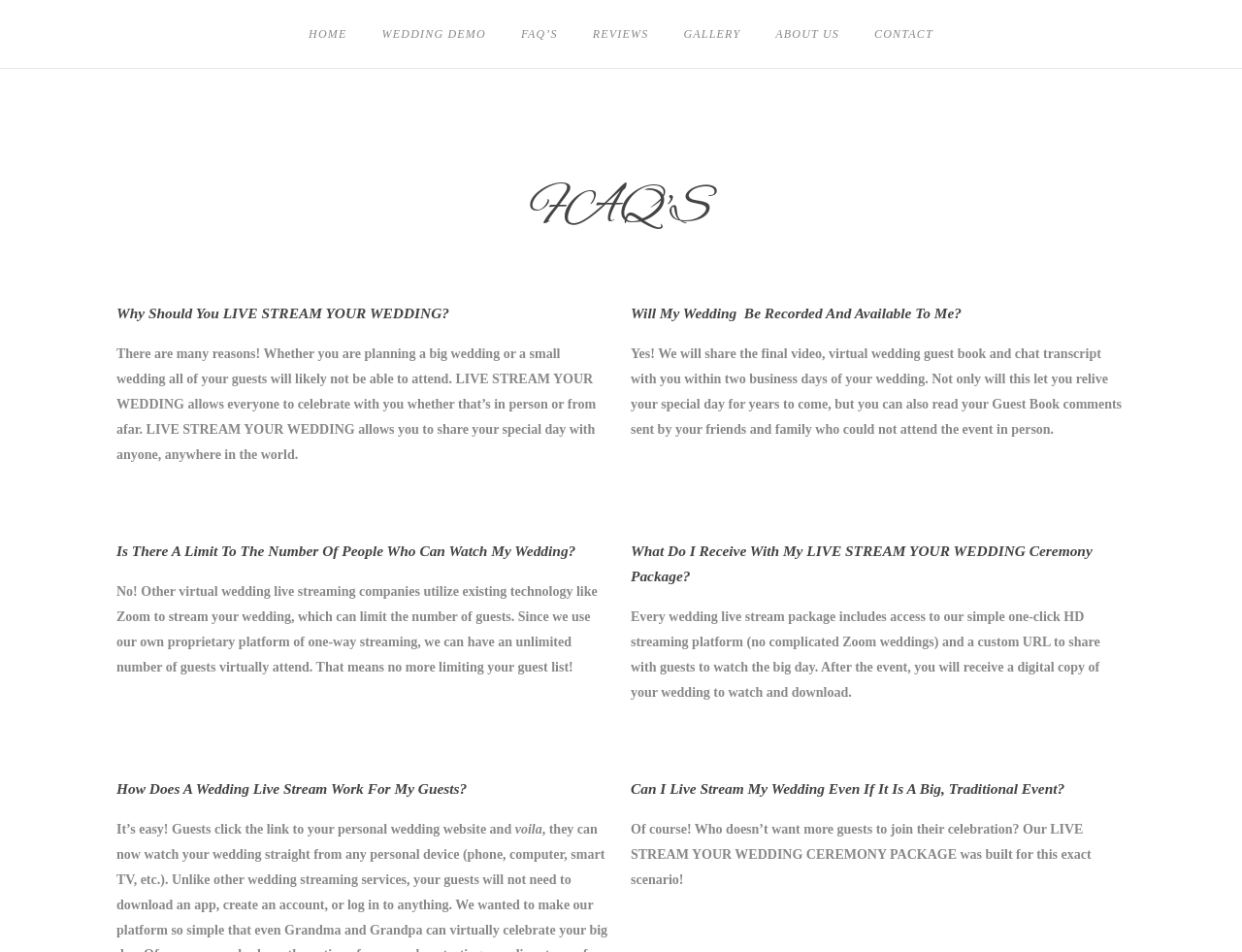What do you receive with a live stream your wedding ceremony package?
Using the visual information, respond with a single word or phrase.

Access to HD streaming platform and custom URL